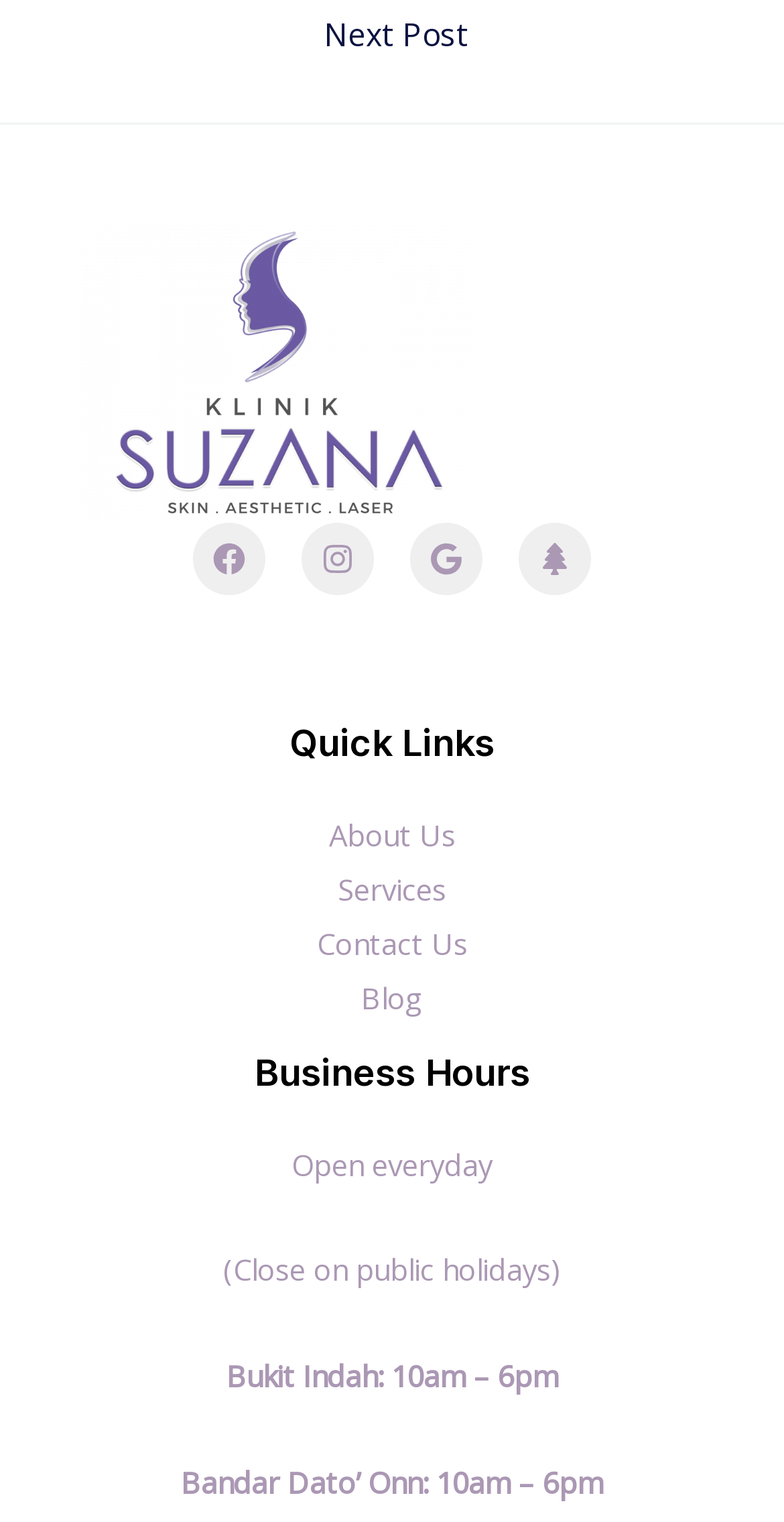Please provide a brief answer to the following inquiry using a single word or phrase:
How many social media links are there?

4